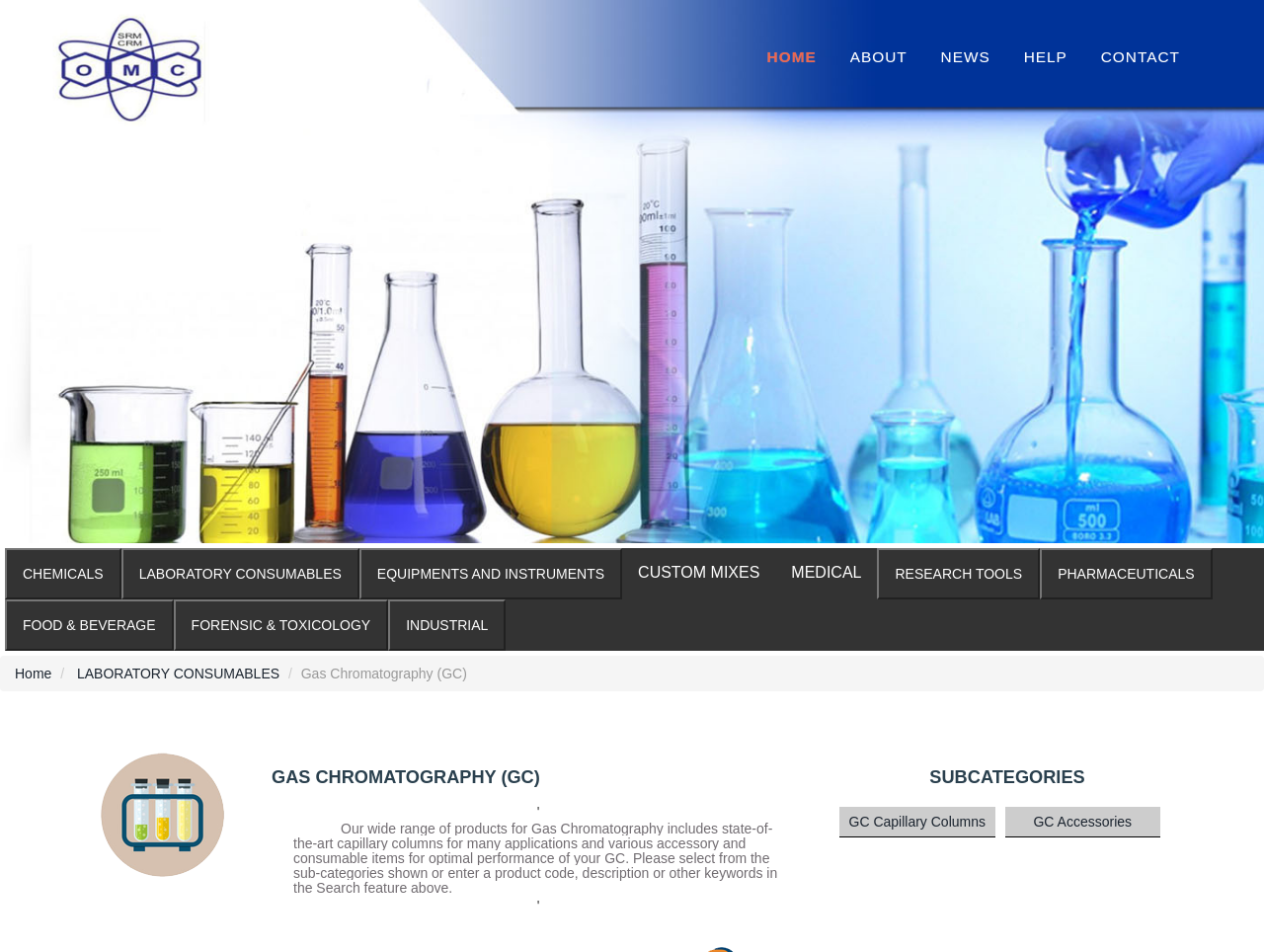Determine the bounding box for the described UI element: "CHEMICALS".

[0.004, 0.575, 0.096, 0.629]